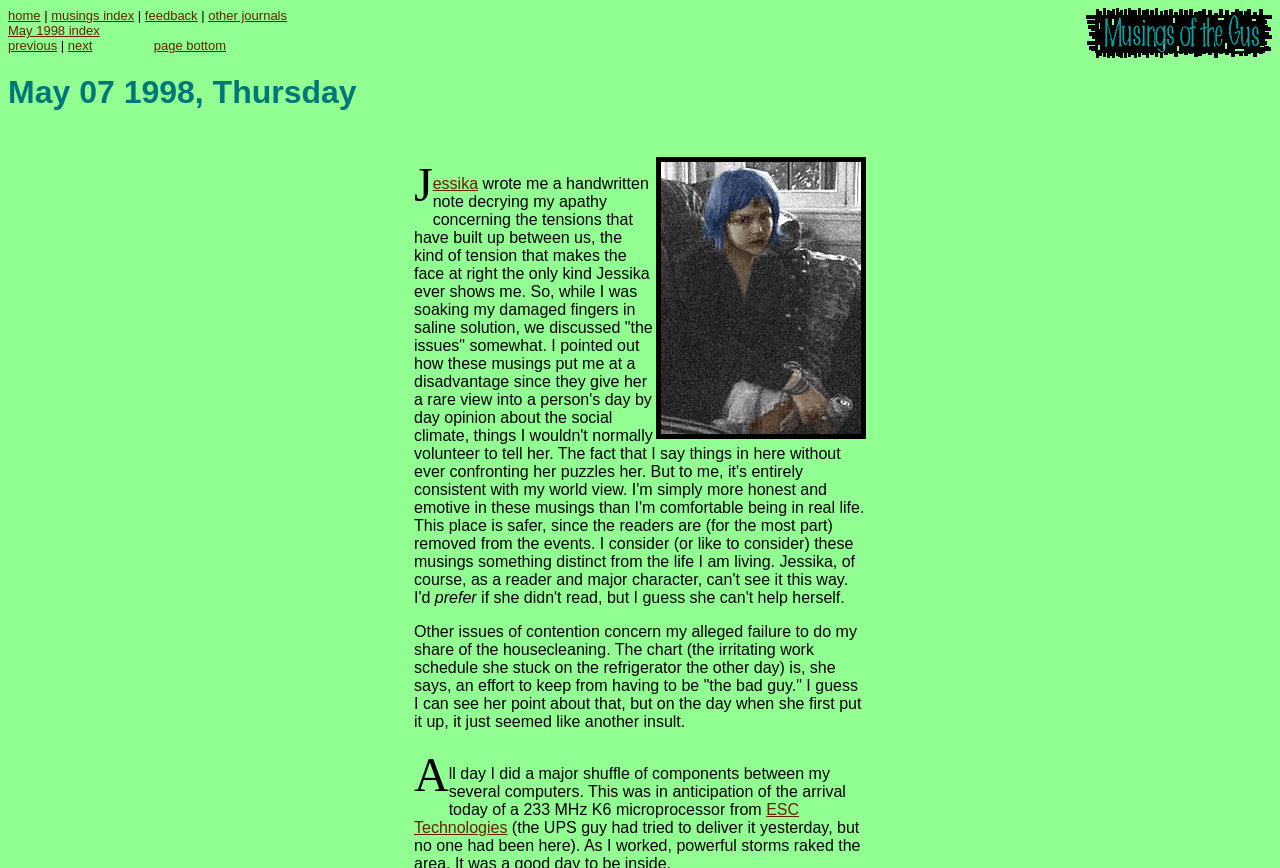Using details from the image, please answer the following question comprehensively:
What is the date of the journal entry?

I found the date of the journal entry by looking at the heading element with the text 'May 07 1998, Thursday' which is a prominent element on the webpage.